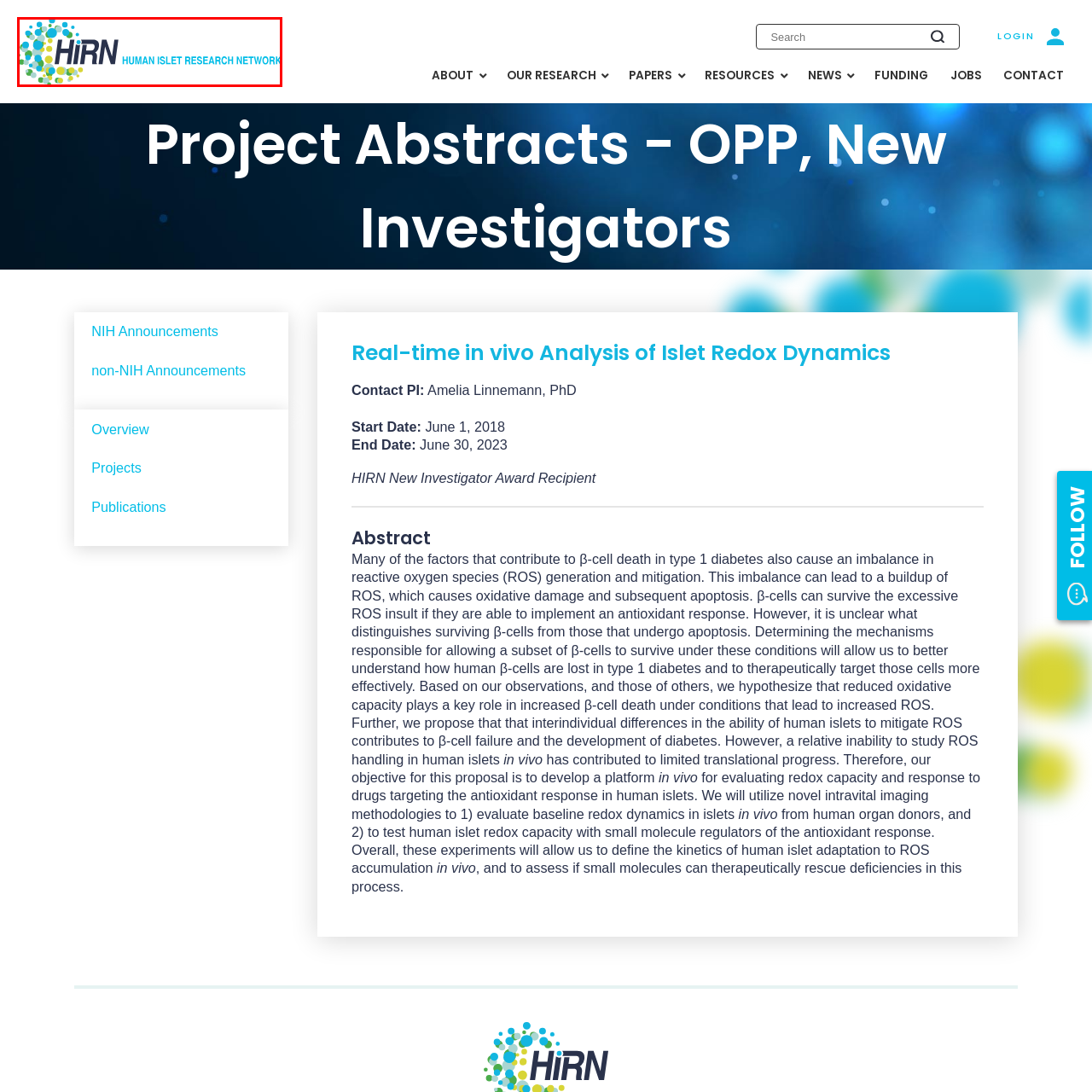Provide a thorough description of the scene depicted within the red bounding box.

The image features the logo of the Human Islet Research Network (HIRN). This emblem showcases a vibrant design composed of various colored circles, representing islet cells, which are crucial to understanding and researching diabetes and insulin production. Prominently displayed next to the graphic is the acronym "HIRN" in bold, dark blue letters, followed by the full title "HUMAN ISLET RESEARCH NETWORK" in a lighter blue. This logo symbolizes the network's commitment to advancing research in human islet biology and its implications for diabetes therapy.